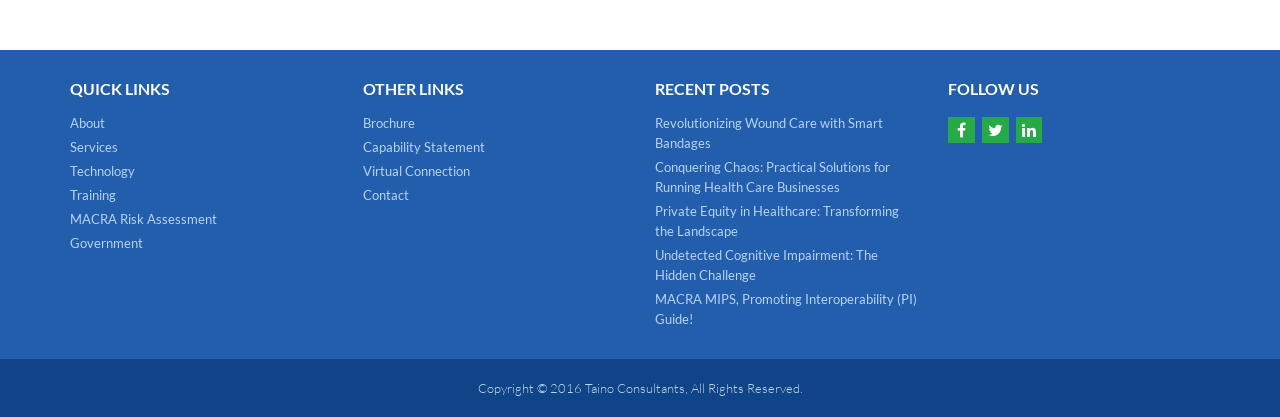Determine the bounding box coordinates for the clickable element to execute this instruction: "Read Revolutionizing Wound Care with Smart Bandages". Provide the coordinates as four float numbers between 0 and 1, i.e., [left, top, right, bottom].

[0.512, 0.275, 0.69, 0.361]